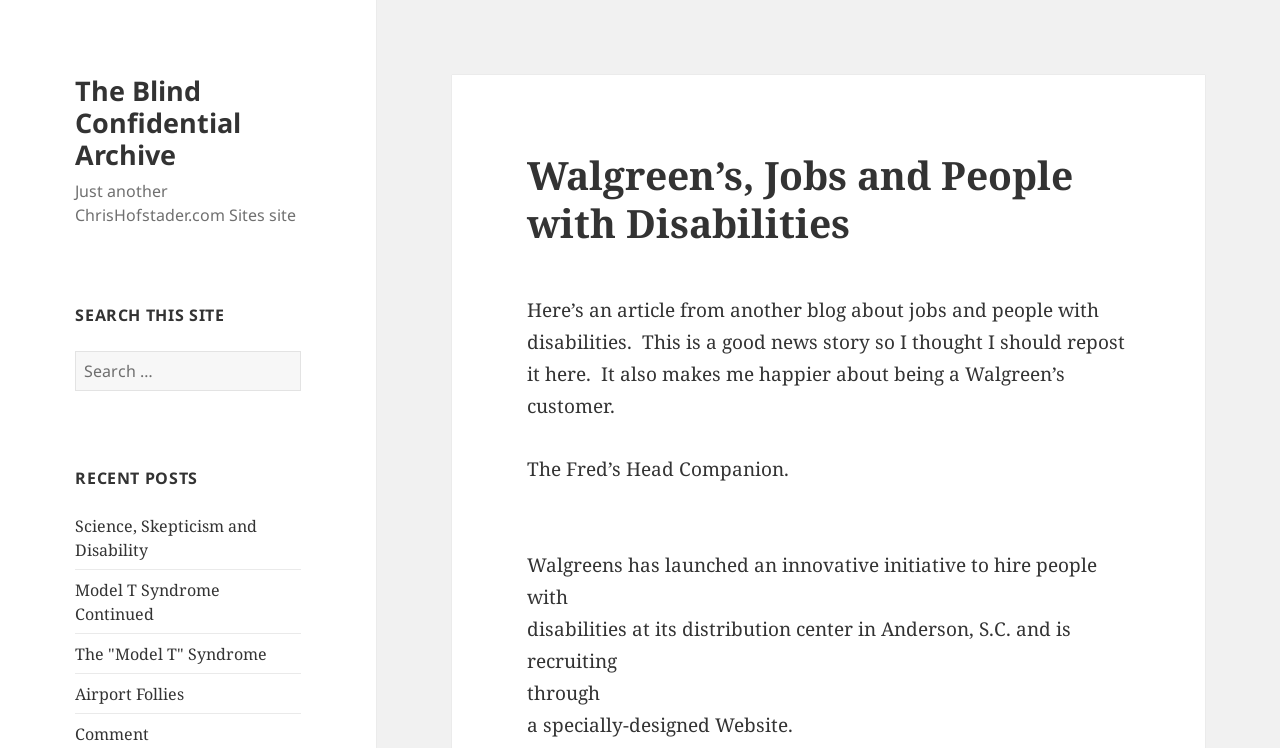Please determine the bounding box coordinates for the element with the description: "Comment".

[0.059, 0.966, 0.117, 0.996]